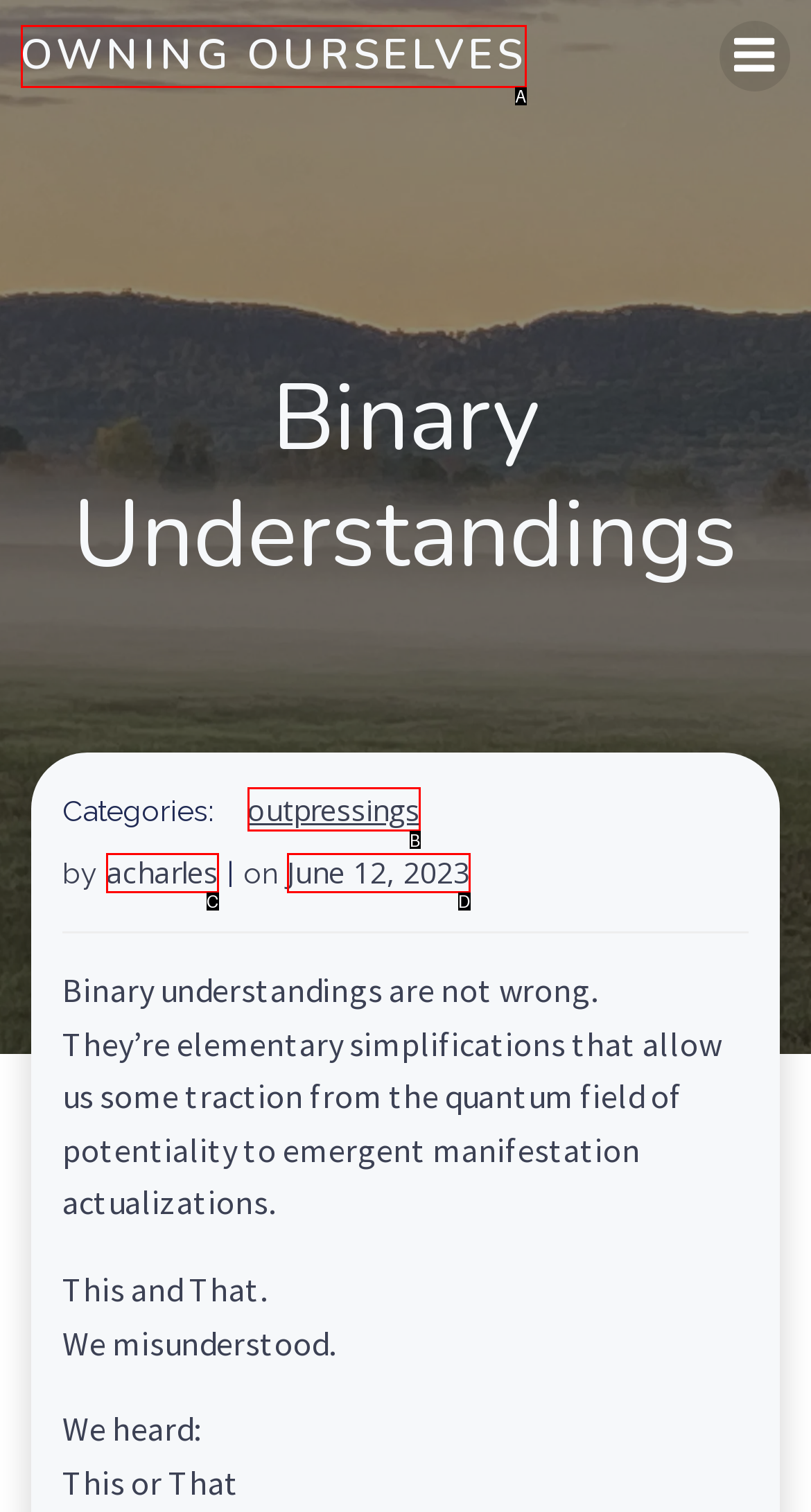Based on the description: Owning Ourselves, identify the matching lettered UI element.
Answer by indicating the letter from the choices.

A